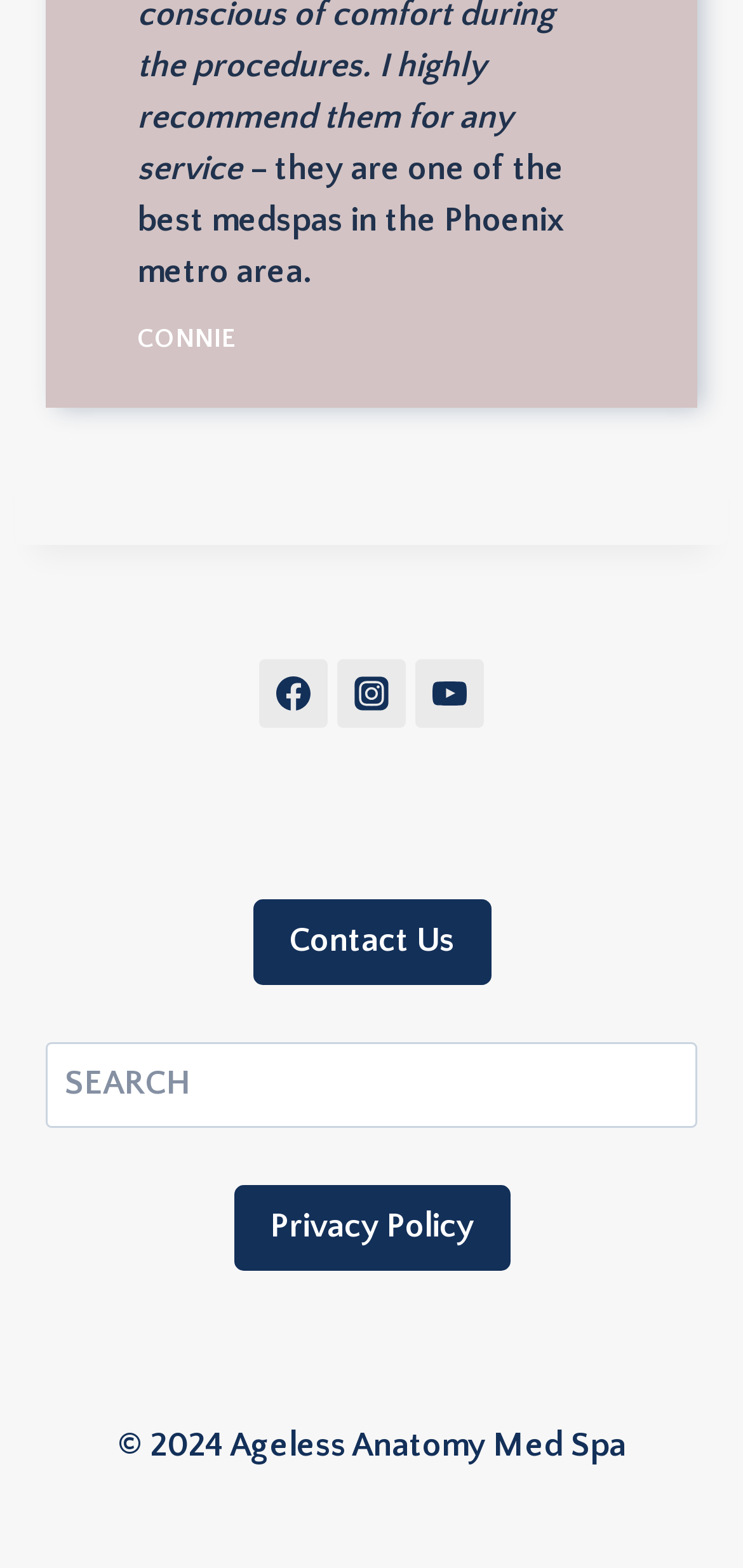Give the bounding box coordinates for the element described as: "Instagram".

[0.454, 0.42, 0.546, 0.464]